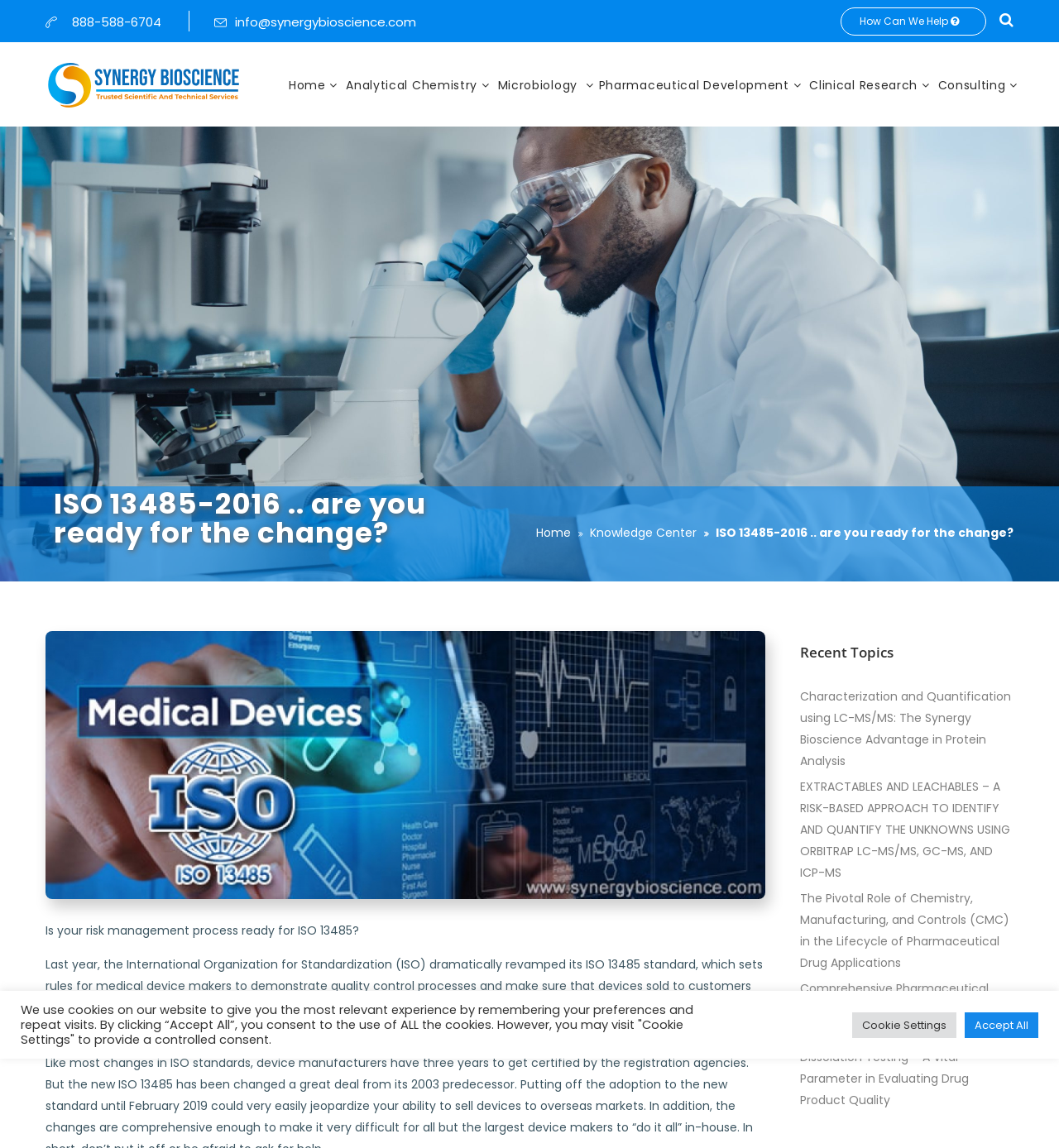Please identify the bounding box coordinates of the region to click in order to complete the given instruction: "Learn about analytical chemistry services". The coordinates should be four float numbers between 0 and 1, i.e., [left, top, right, bottom].

[0.327, 0.038, 0.47, 0.11]